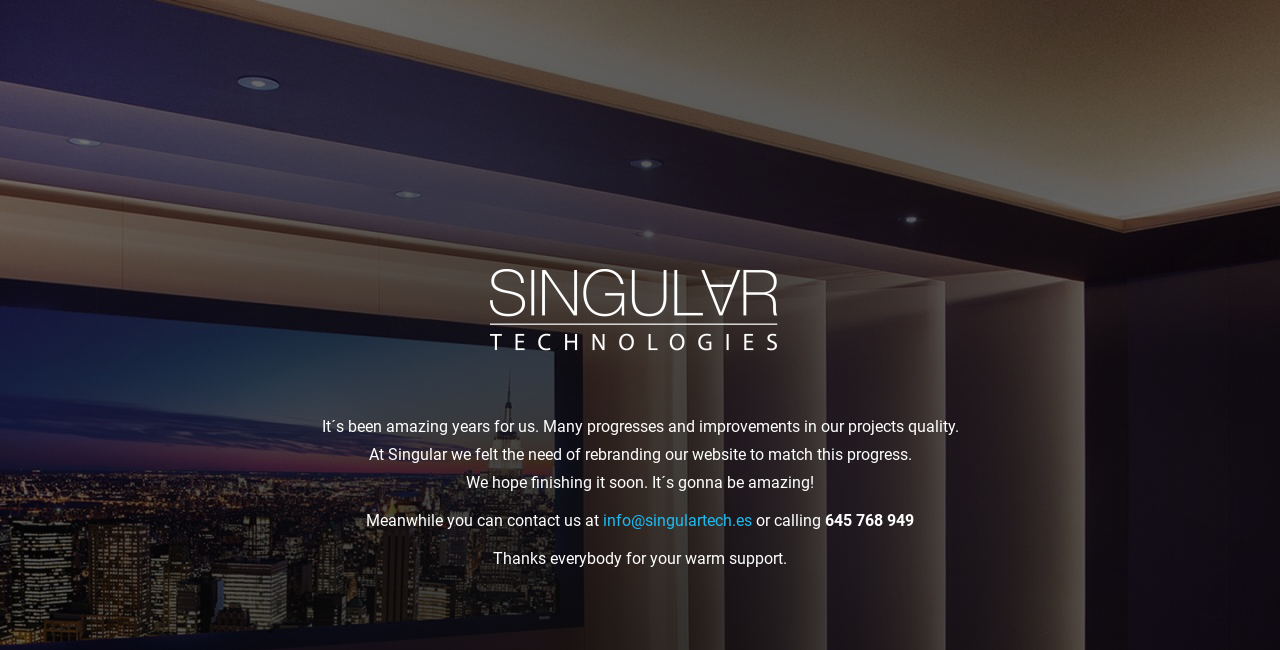Answer succinctly with a single word or phrase:
What is the company's expectation for the new website?

It's gonna be amazing